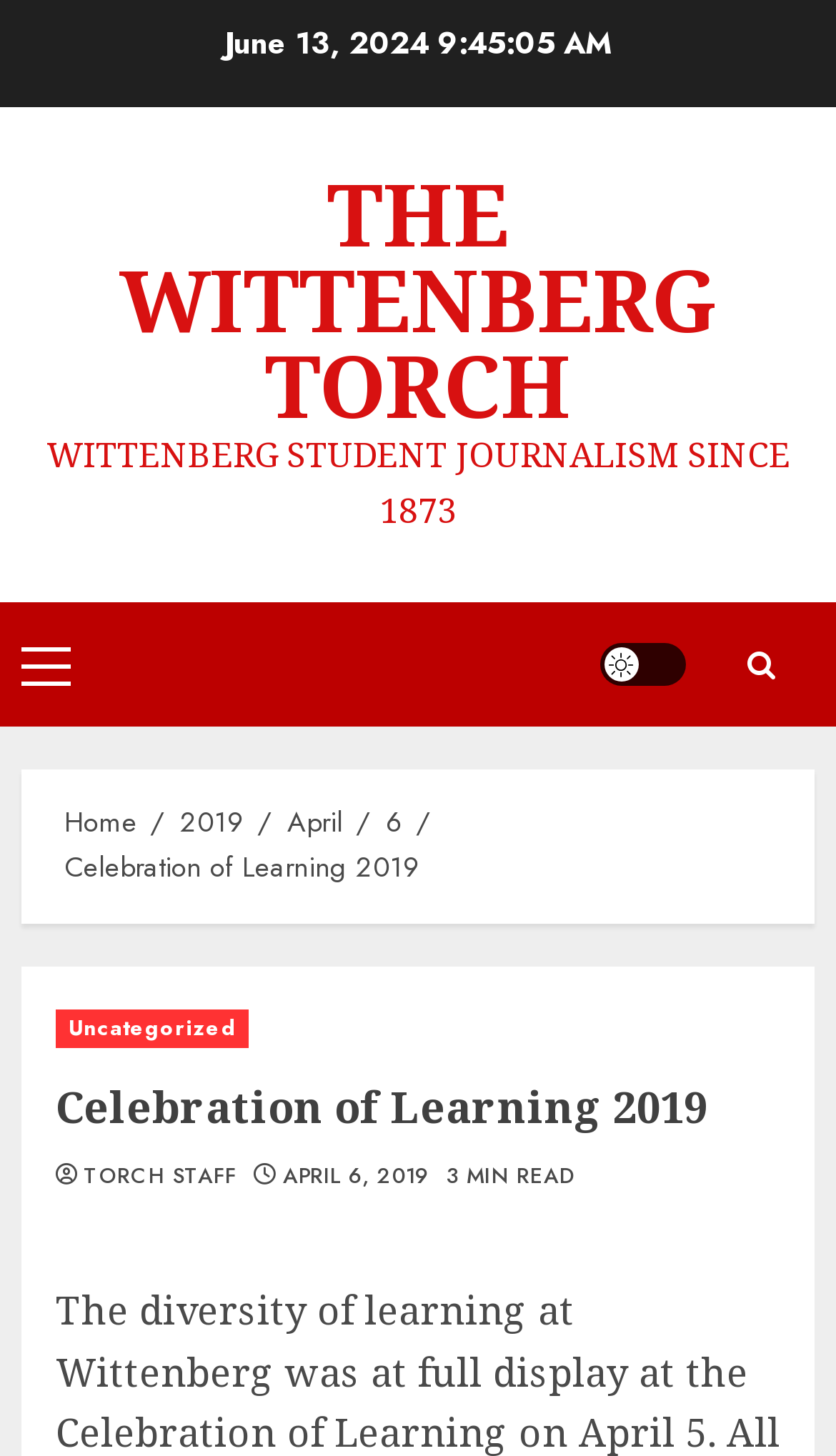Answer the question in a single word or phrase:
How long does it take to read the article?

3 MIN READ